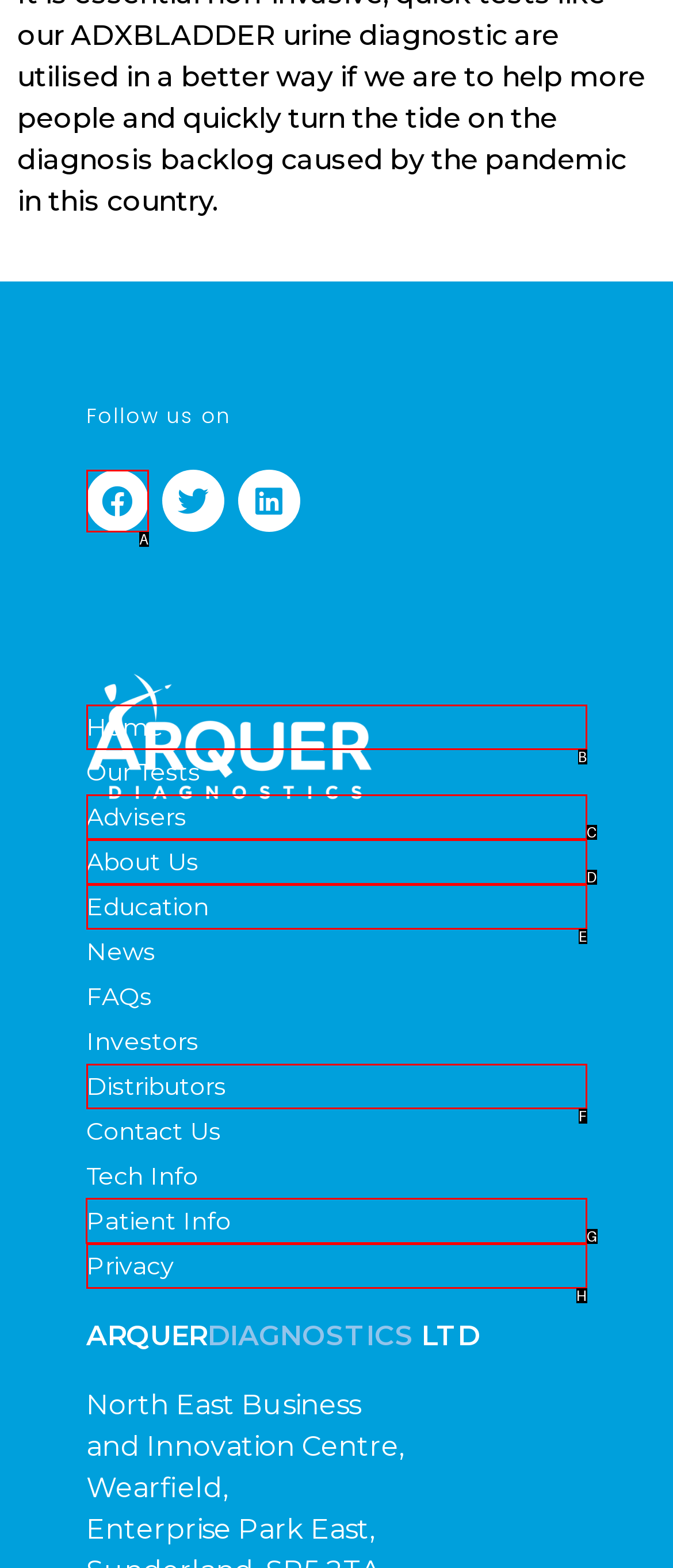What option should I click on to execute the task: View Patient Info? Give the letter from the available choices.

G